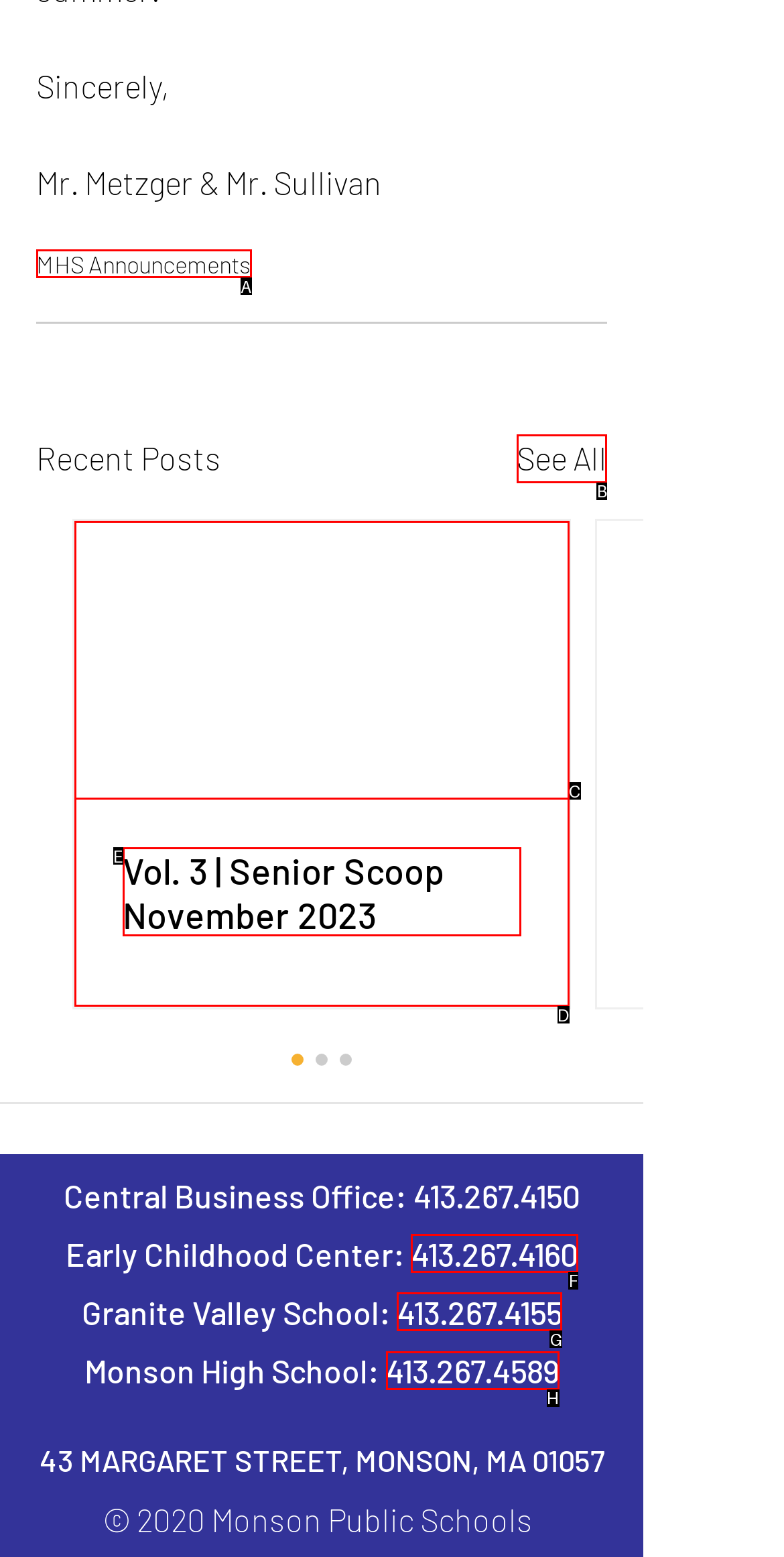Specify which HTML element I should click to complete this instruction: View all recent posts Answer with the letter of the relevant option.

B